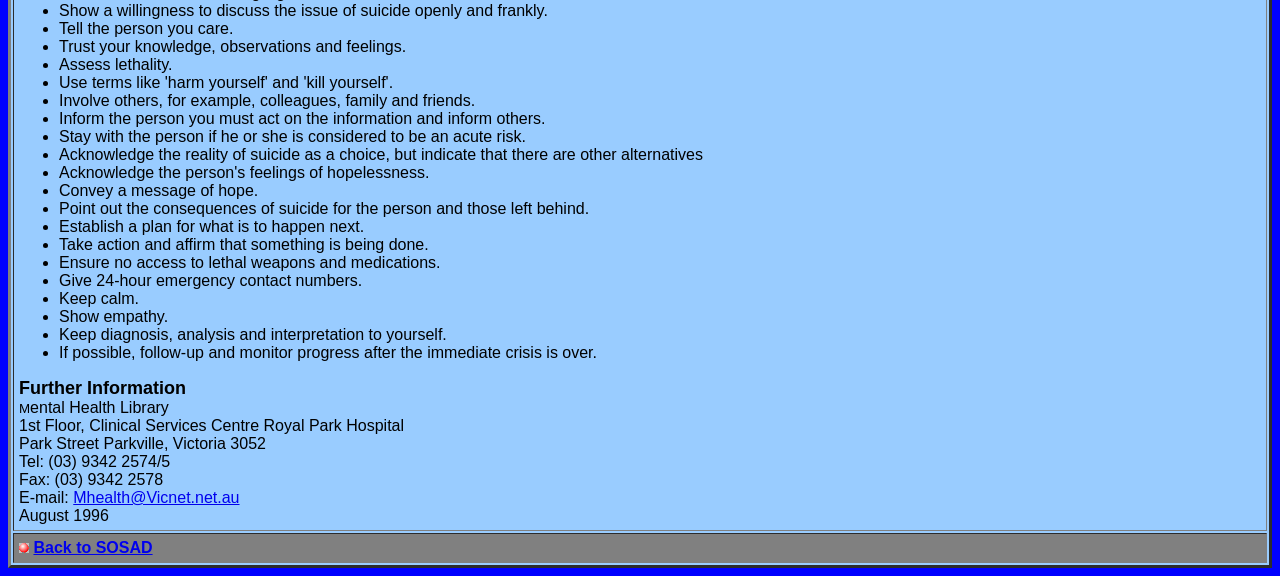Find the bounding box of the UI element described as: "Back to SOSAD". The bounding box coordinates should be given as four float values between 0 and 1, i.e., [left, top, right, bottom].

[0.026, 0.936, 0.119, 0.965]